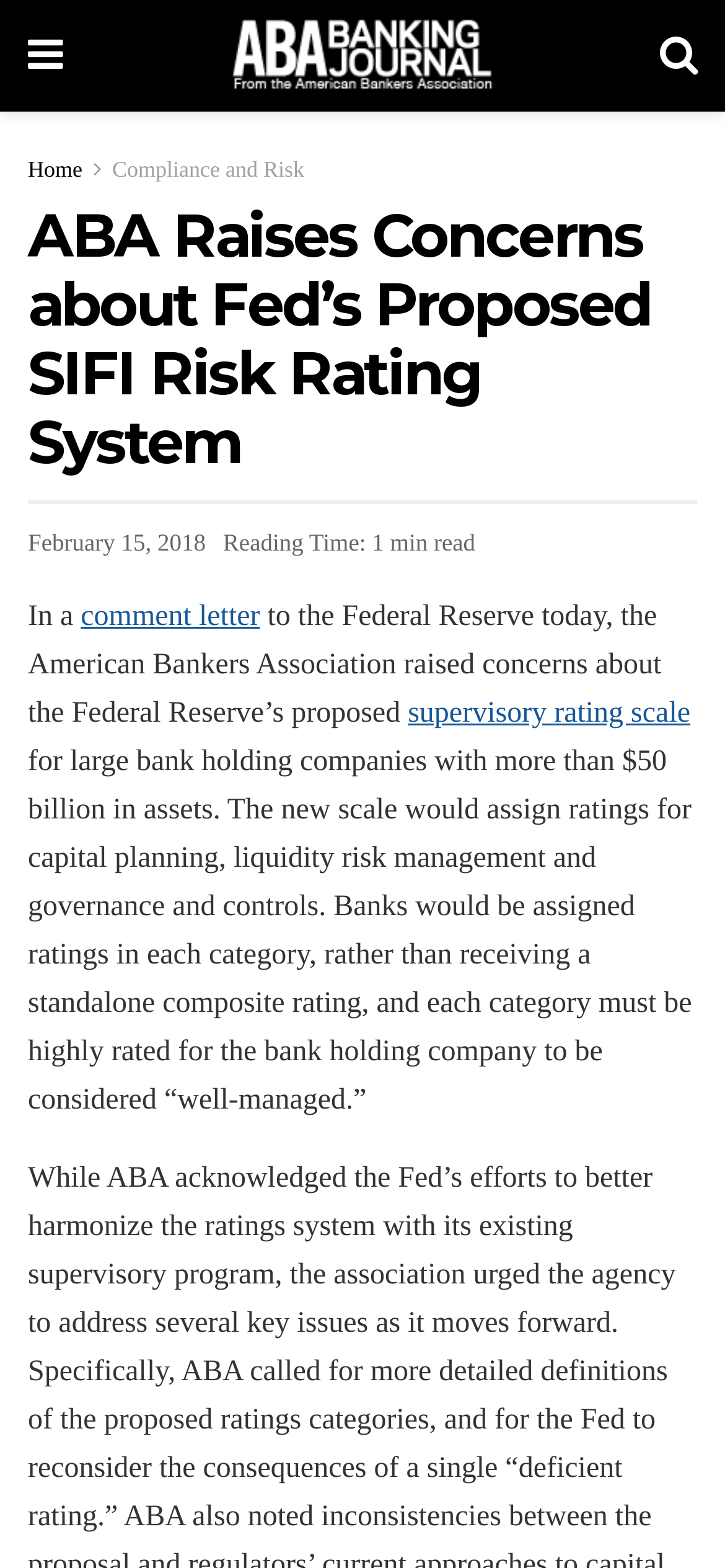What is the purpose of the new rating scale?
Respond to the question with a well-detailed and thorough answer.

The new scale would assign ratings for capital planning, liquidity risk management and governance and controls, and banks would be assigned ratings in each category, rather than receiving a standalone composite rating.